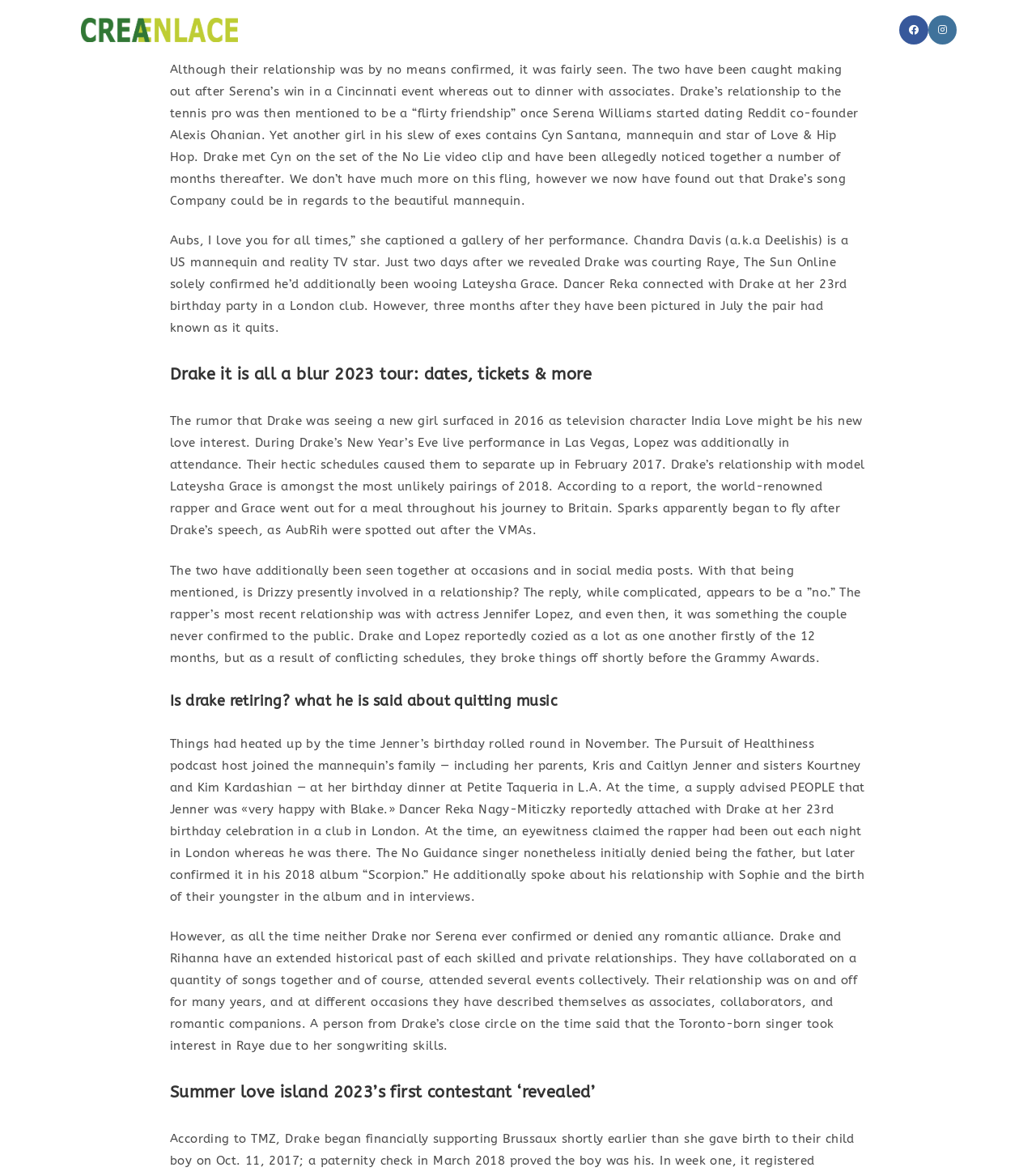Identify the bounding box coordinates for the UI element described as follows: Quienes somos. Use the format (top-left x, top-left y, bottom-right x, bottom-right y) and ensure all values are floating point numbers between 0 and 1.

[0.467, 0.0, 0.57, 0.051]